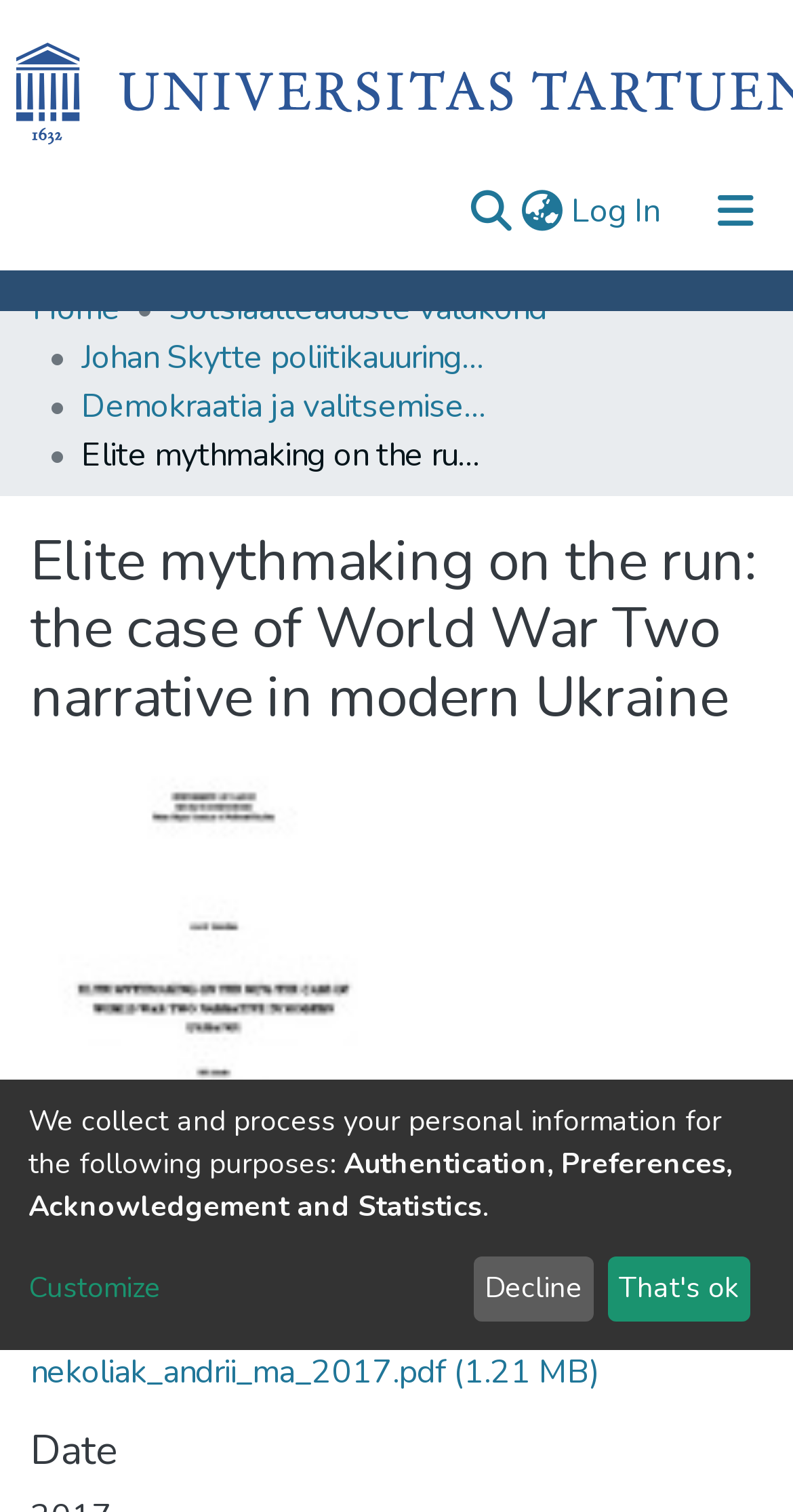How many links are in the main navigation bar?
Refer to the screenshot and deliver a thorough answer to the question presented.

The main navigation bar contains three links: 'Communities & Collections', 'All of DSpace', and 'Statistics'. These links can be found in the navigation element with the ID 'Main navigation bar'.